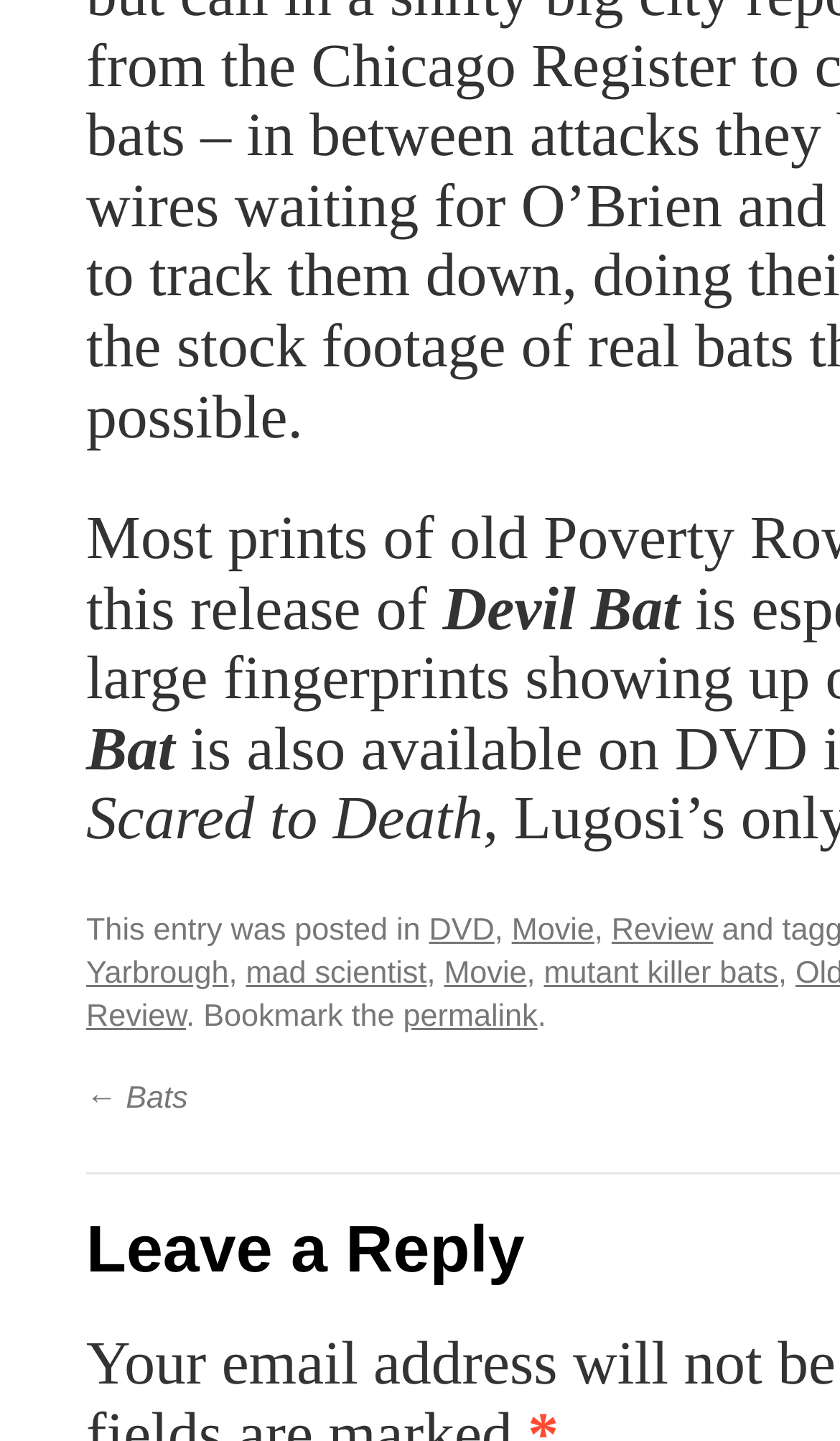What is the title of the movie being reviewed?
Using the image, provide a detailed and thorough answer to the question.

The title of the movie being reviewed can be determined by looking at the StaticText element 'Devil Bat' at the top of the webpage, which suggests that the webpage is a review of a movie with this title.